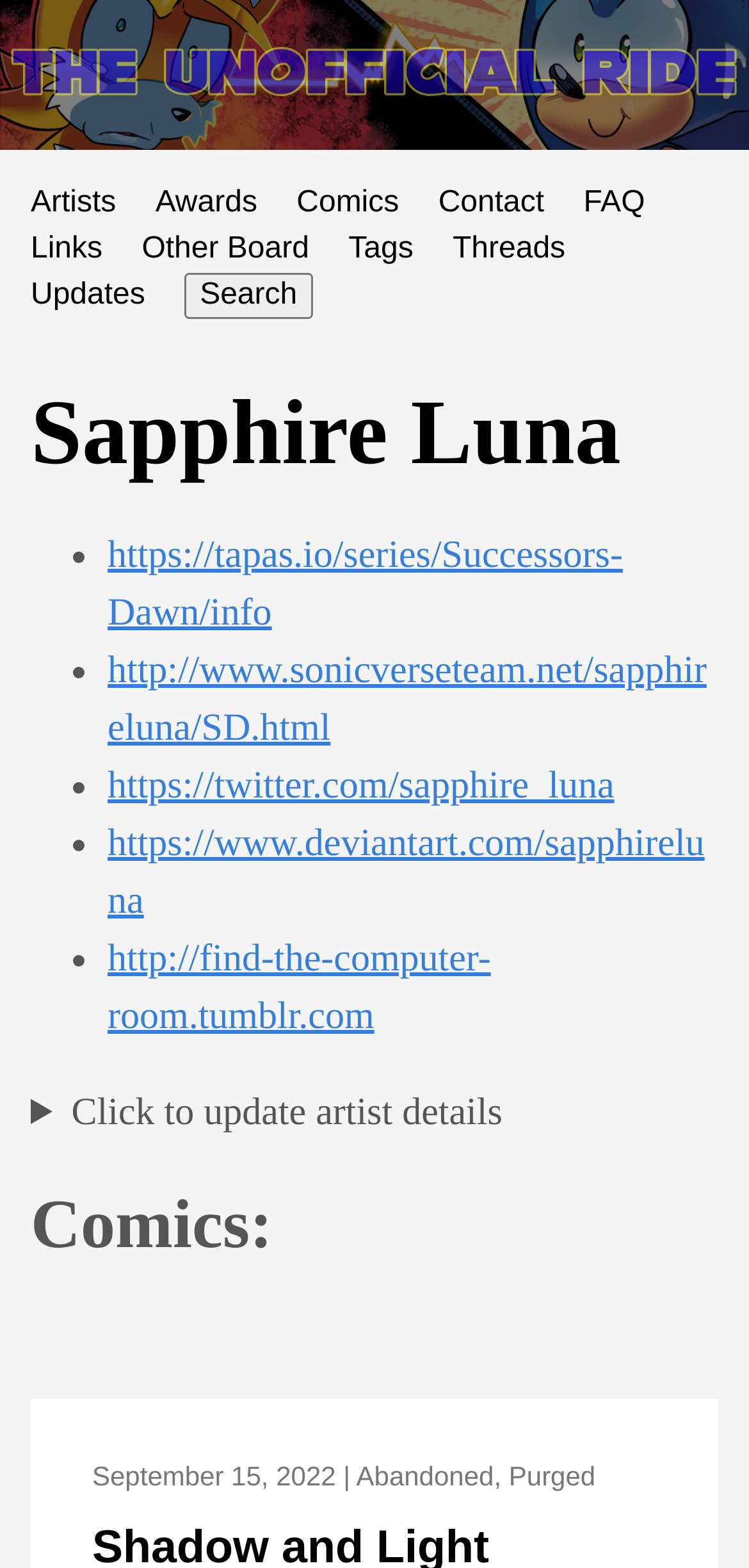How many social media links are available?
Please analyze the image and answer the question with as much detail as possible.

I found four social media links, which are 'https://tapas.io/series/Successors-Dawn/info', 'http://www.sonicverseteam.net/sapphireluna/SD.html', 'https://twitter.com/sapphire_luna', and 'https://www.deviantart.com/sapphireluna'.